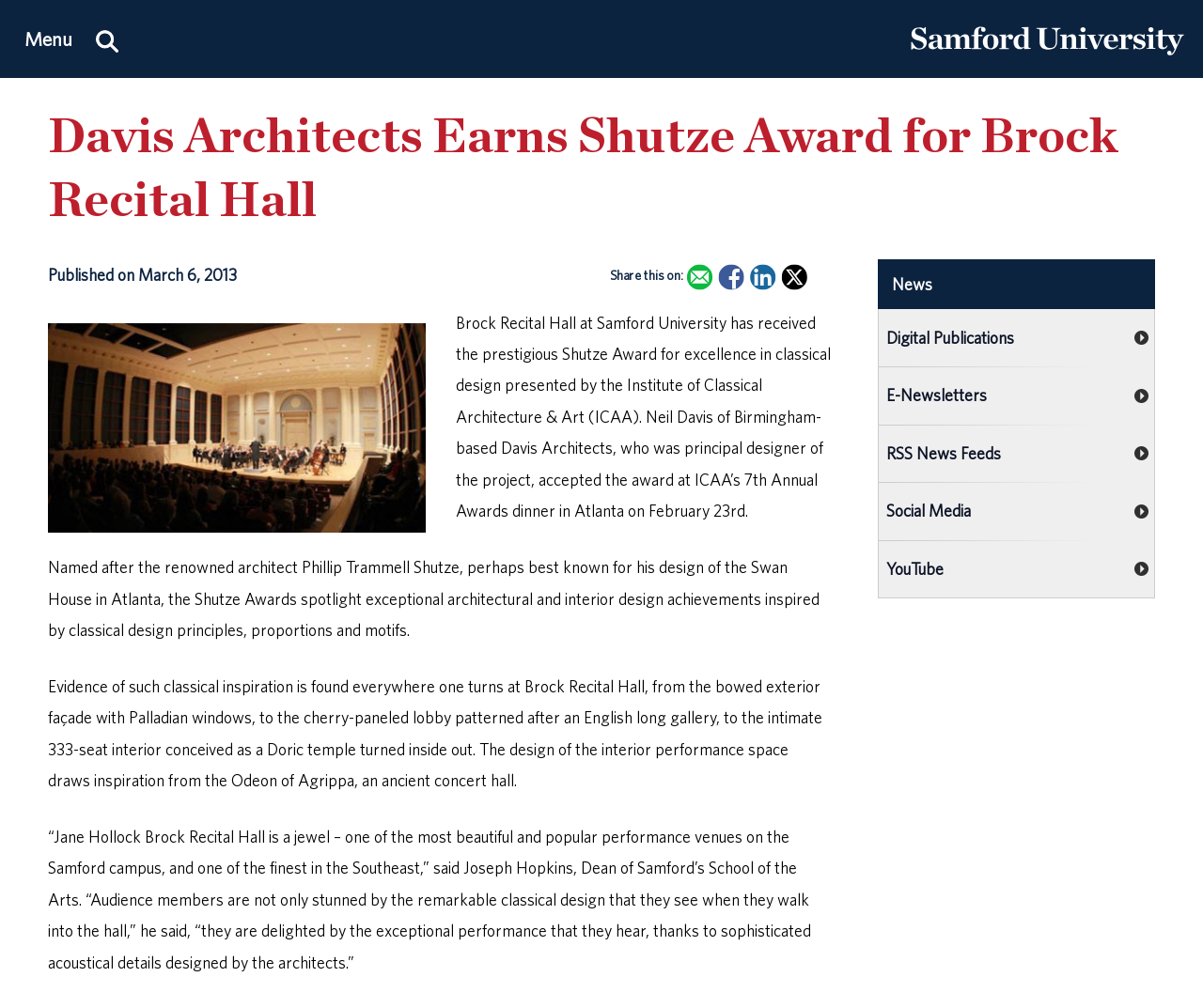Locate the bounding box coordinates of the UI element described by: "aria-describedby="a11y-external-message" title="youtube"". Provide the coordinates as four float numbers between 0 and 1, formatted as [left, top, right, bottom].

None